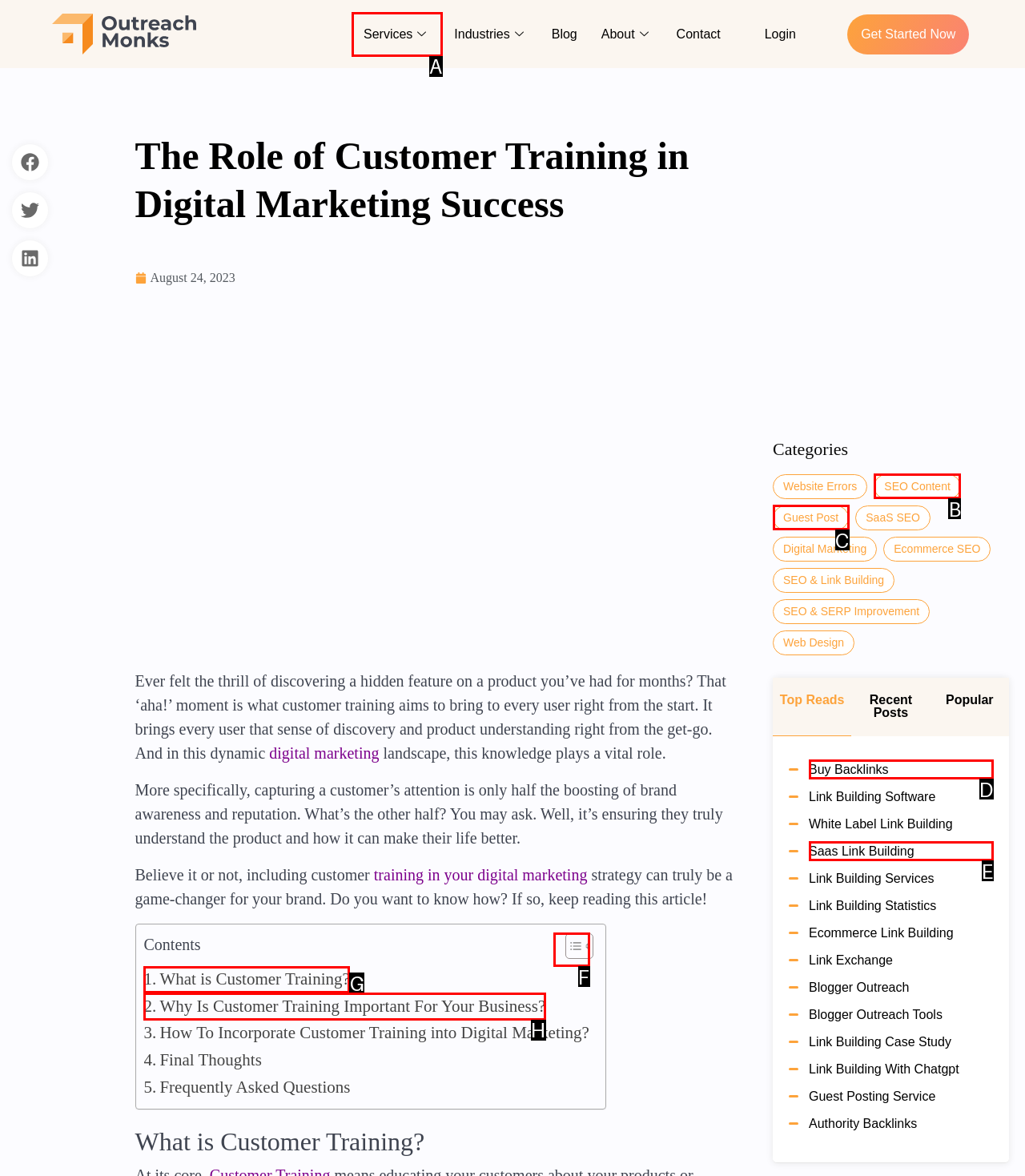Identify the appropriate choice to fulfill this task: Toggle the table of content
Respond with the letter corresponding to the correct option.

F